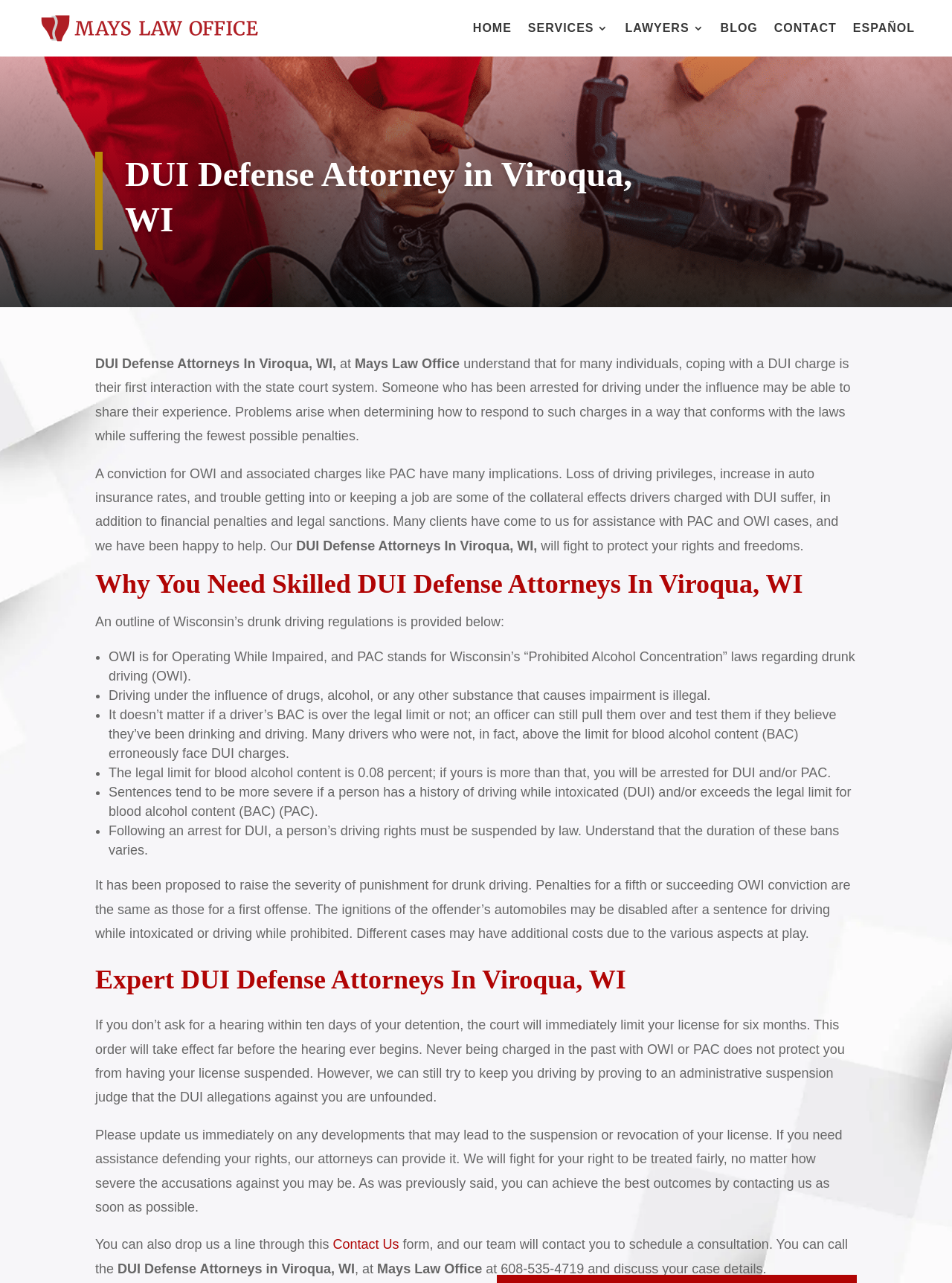Summarize the contents and layout of the webpage in detail.

This webpage is about DUI defense lawyers in Viroqua, WI, and it appears to be the website of Mays Law Office. At the top left corner, there is a logo image of Mays Law Office. Above the logo, there are six navigation links: HOME, SERVICES 3, LAWYERS 3, BLOG, CONTACT, and ESPAÑOL, which are aligned horizontally.

Below the navigation links, there is a heading that reads "DUI Defense Attorney in Viroqua, WI". Underneath the heading, there are three paragraphs of text that explain the importance of seeking legal help when facing a DUI charge. The text mentions the potential consequences of a DUI conviction, including loss of driving privileges, increased auto insurance rates, and trouble getting or keeping a job.

Further down the page, there is another heading that reads "Why You Need Skilled DUI Defense Attorneys In Viroqua, WI". This section provides an outline of Wisconsin's drunk driving regulations, including the definitions of OWI and PAC, the legal limit for blood alcohol content, and the potential penalties for DUI convictions.

The next section has a heading that reads "Expert DUI Defense Attorneys In Viroqua, WI". This section explains the importance of seeking legal help immediately after a DUI arrest, as the court will suspend the driver's license for six months if a hearing is not requested within ten days of detention. The text also mentions that the attorneys at Mays Law Office can help defend against DUI allegations and fight for the driver's rights.

At the bottom of the page, there is a call-to-action section that encourages visitors to contact Mays Law Office for assistance with DUI cases. There is a link to a contact form, as well as a phone number, 608-535-4719, to reach the office directly.